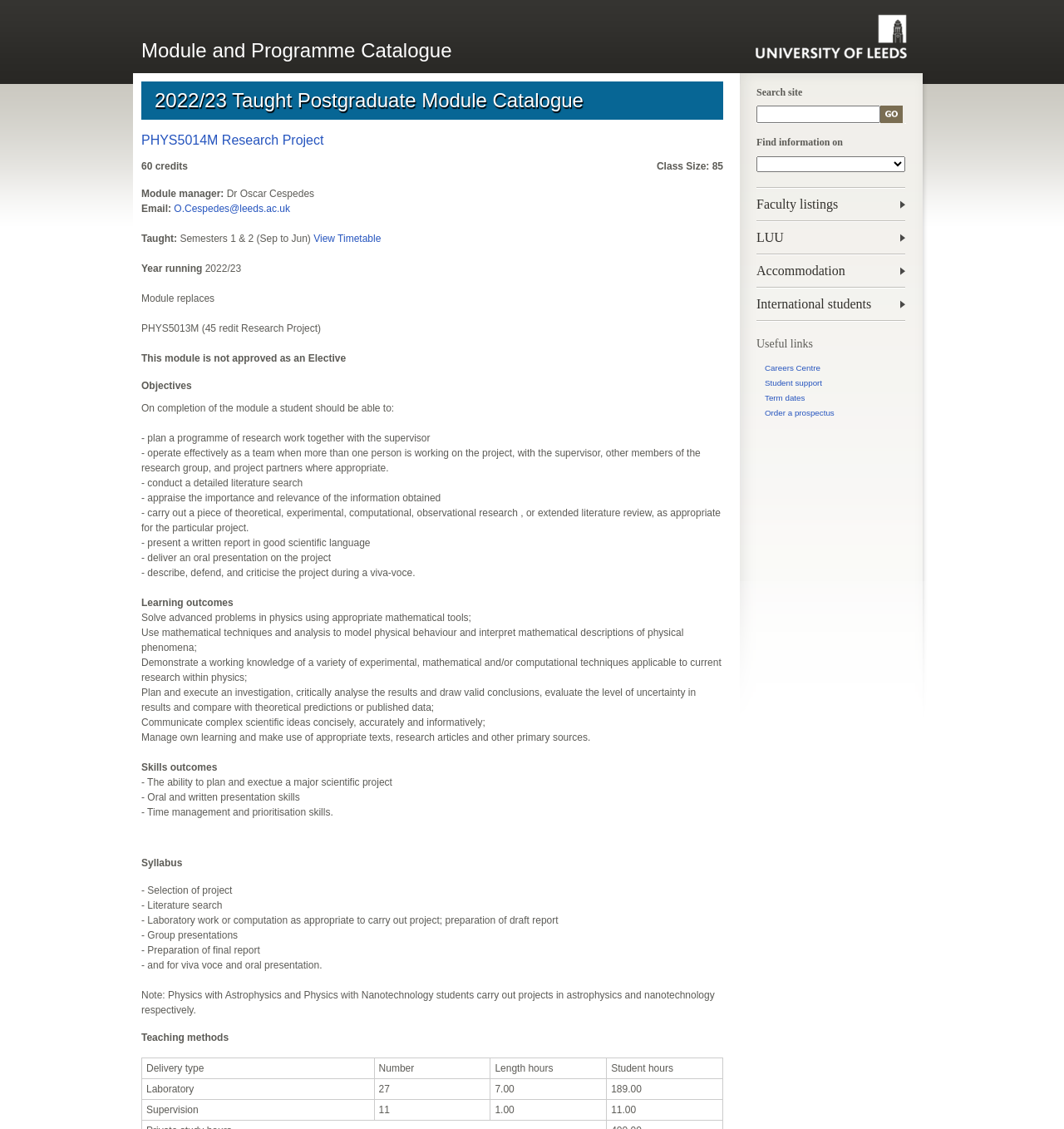Determine the coordinates of the bounding box for the clickable area needed to execute this instruction: "Go to University of Leeds Homepage".

[0.709, 0.013, 0.852, 0.052]